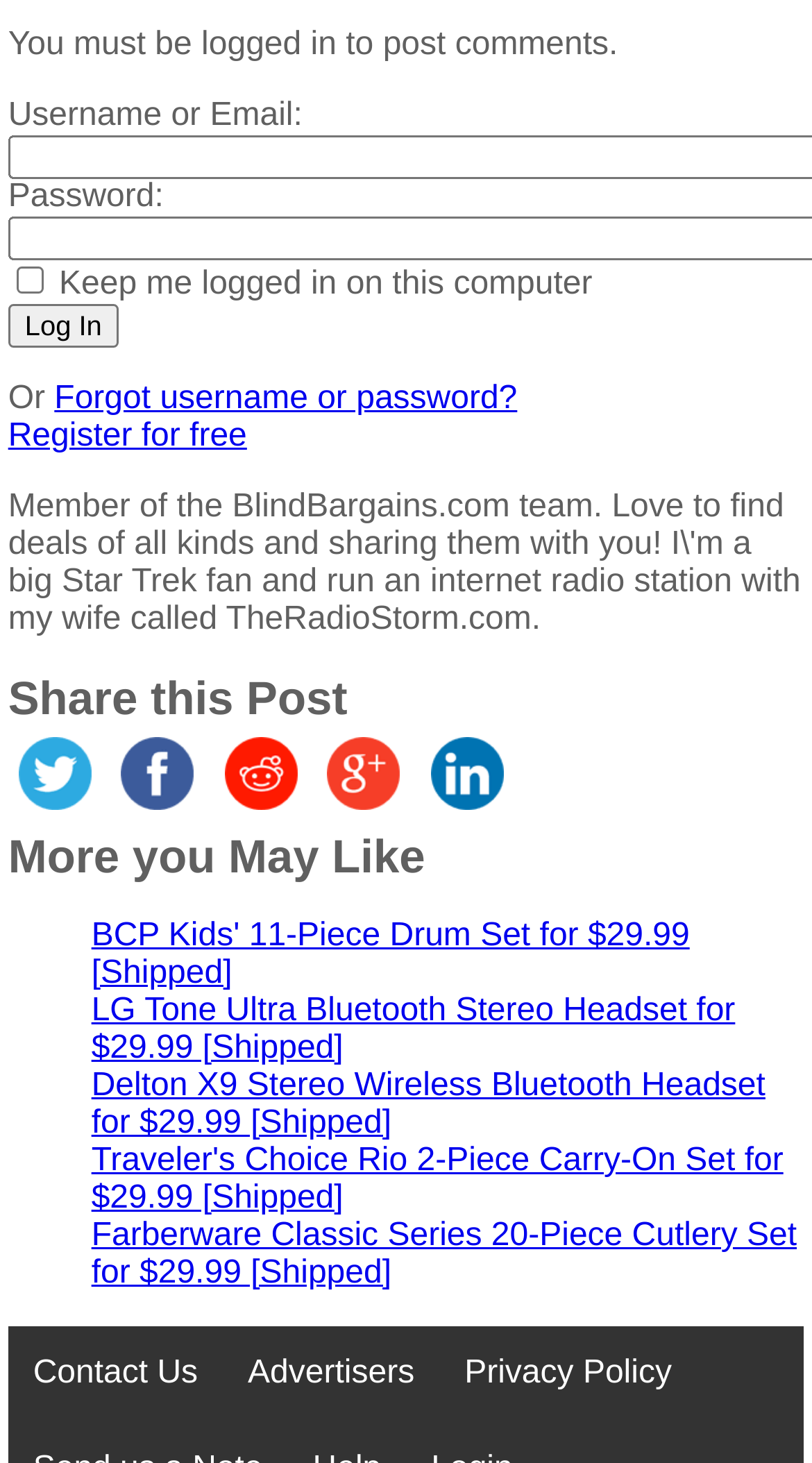Please identify the coordinates of the bounding box that should be clicked to fulfill this instruction: "Share this post on Twitter".

[0.01, 0.542, 0.125, 0.566]